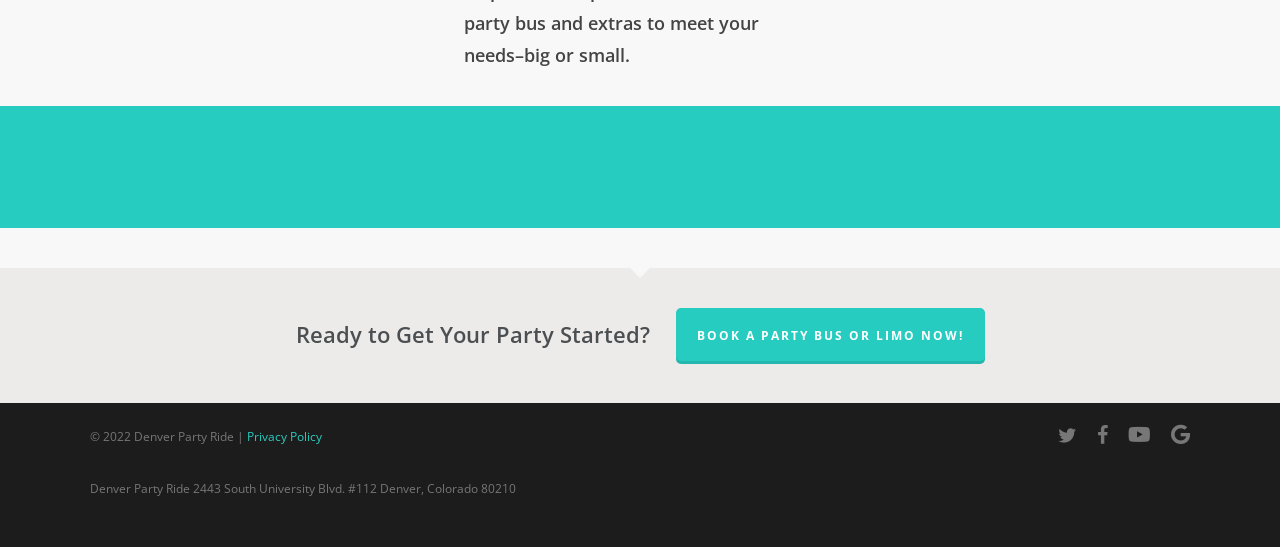What is the location of the company?
Look at the image and respond with a one-word or short phrase answer.

Denver, Colorado